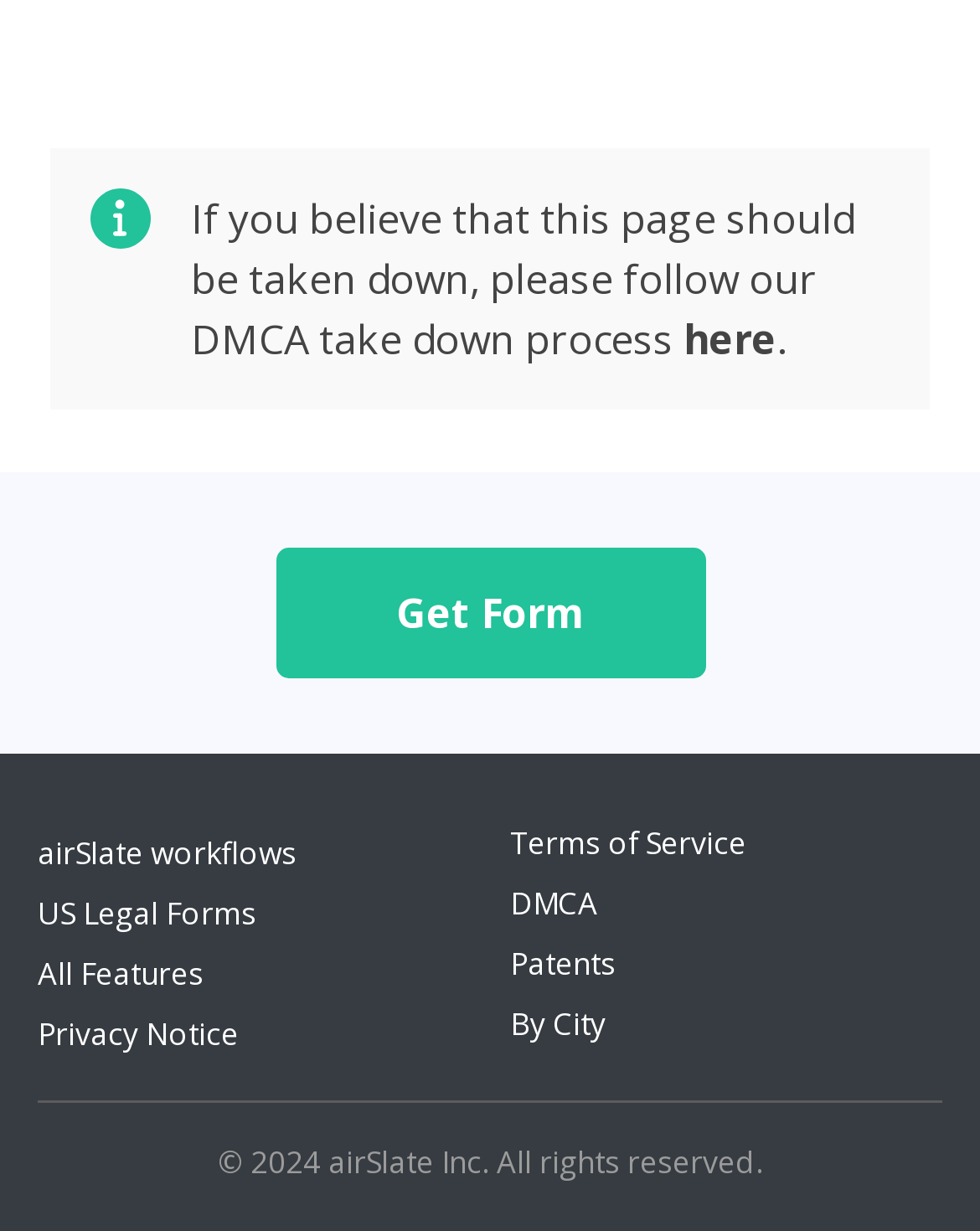Please identify the bounding box coordinates of the area that needs to be clicked to follow this instruction: "Click the 'Get Form' link".

[0.281, 0.475, 0.719, 0.52]